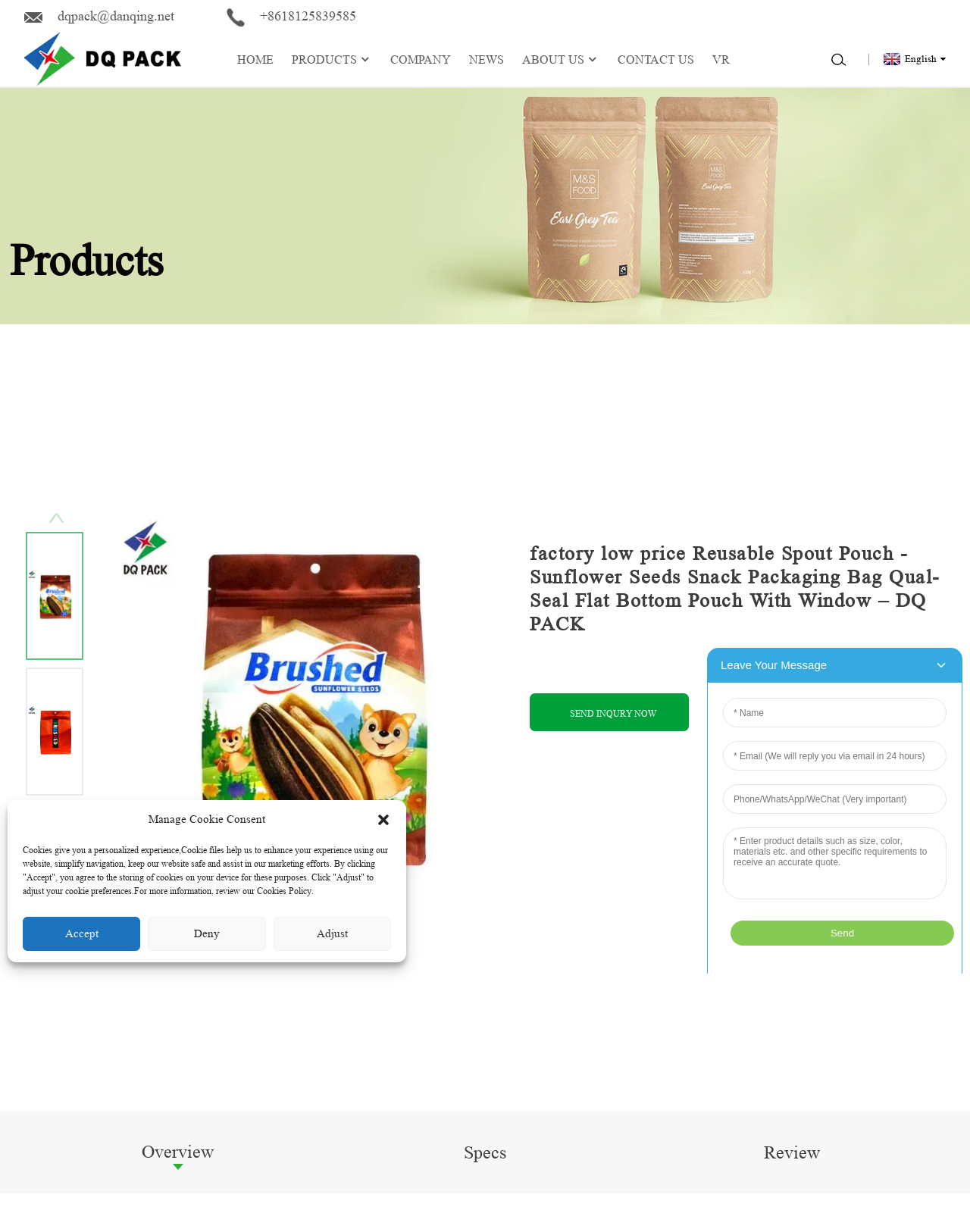Could you specify the bounding box coordinates for the clickable section to complete the following instruction: "View featured image"?

[0.115, 0.413, 0.519, 0.732]